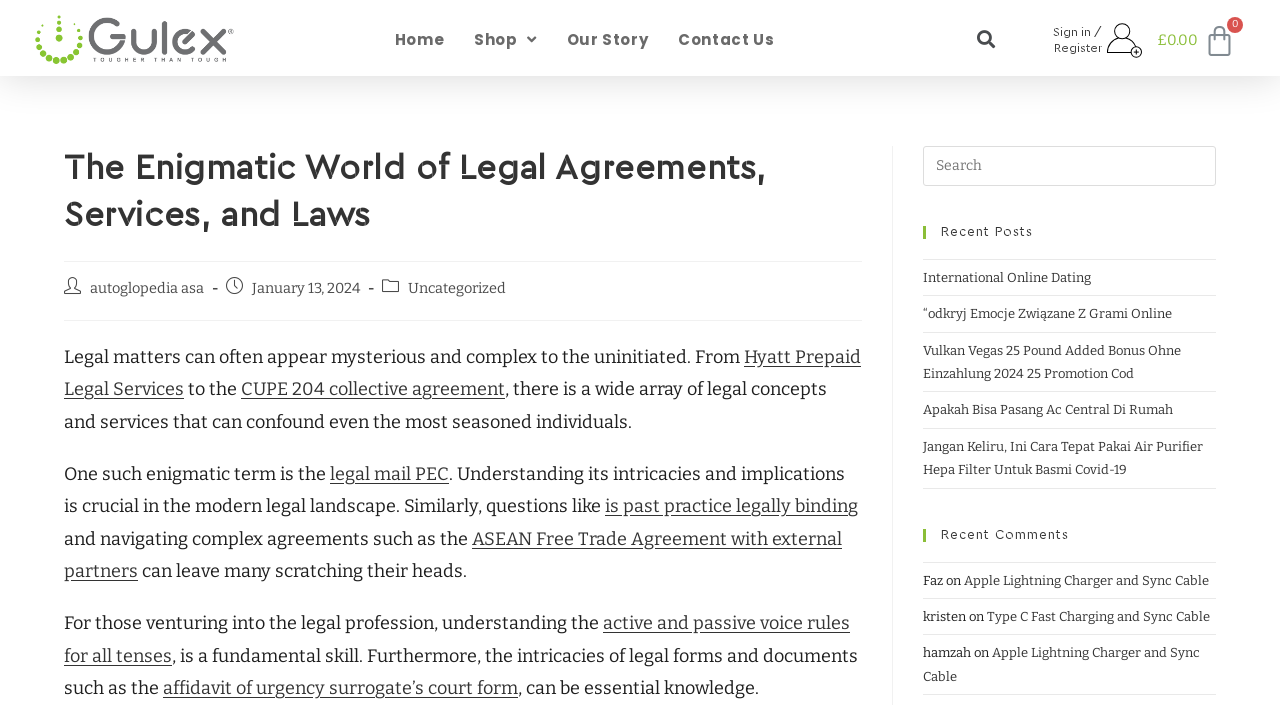Identify the bounding box coordinates of the part that should be clicked to carry out this instruction: "Learn more about vacate cleaning services".

None